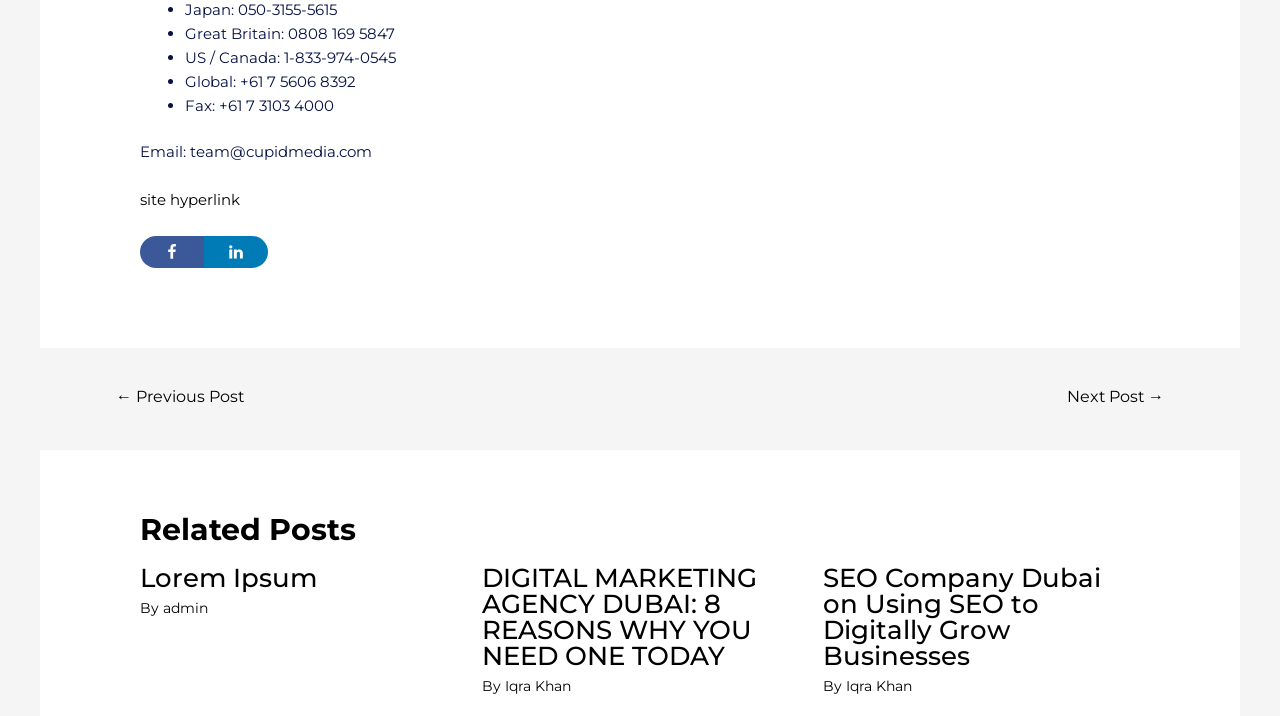How many social media sharing links are there?
Using the image, give a concise answer in the form of a single word or short phrase.

2